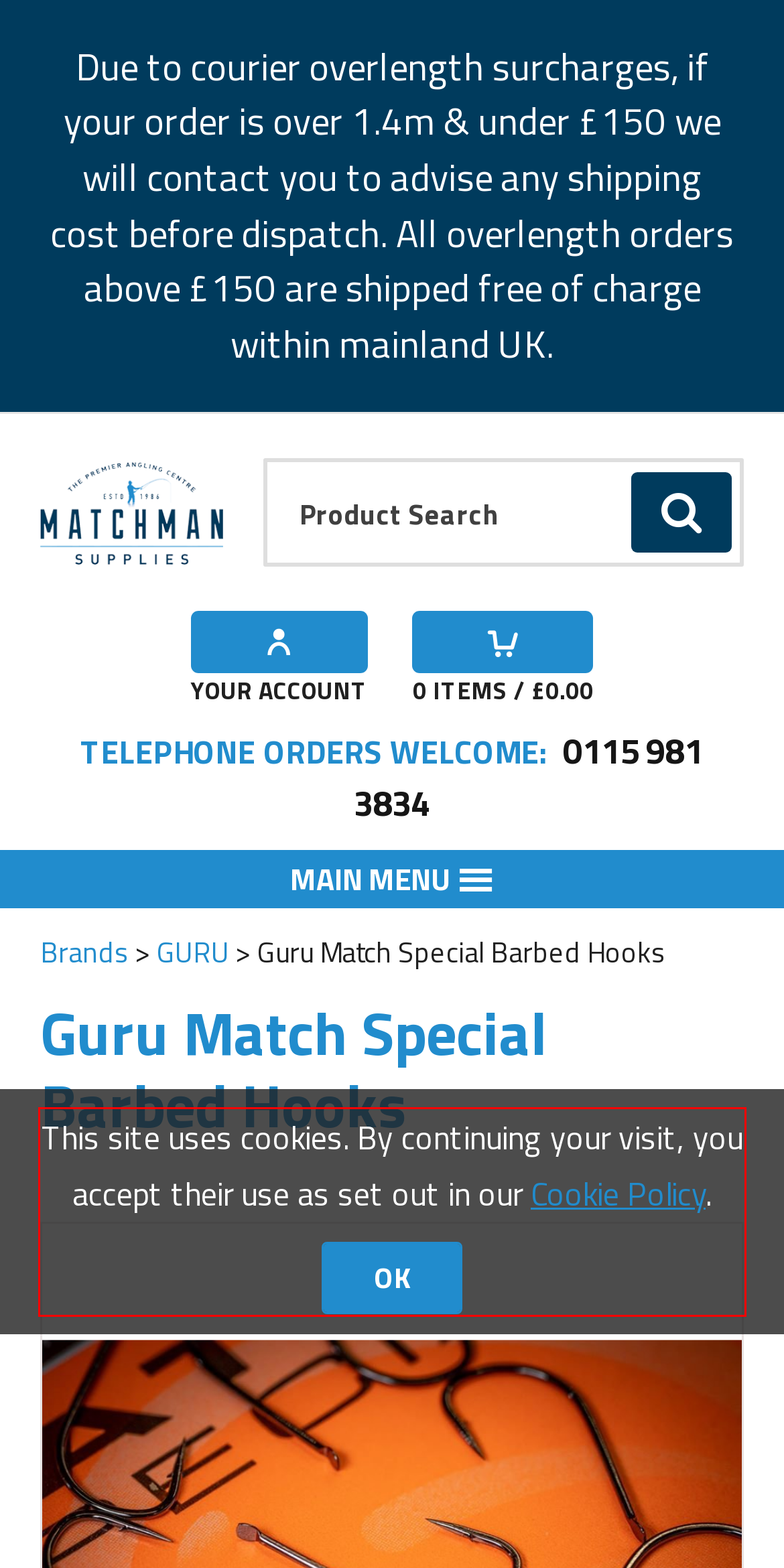From the given screenshot of a webpage, identify the red bounding box and extract the text content within it.

This site uses cookies. By continuing your visit, you accept their use as set out in our Cookie Policy. OK